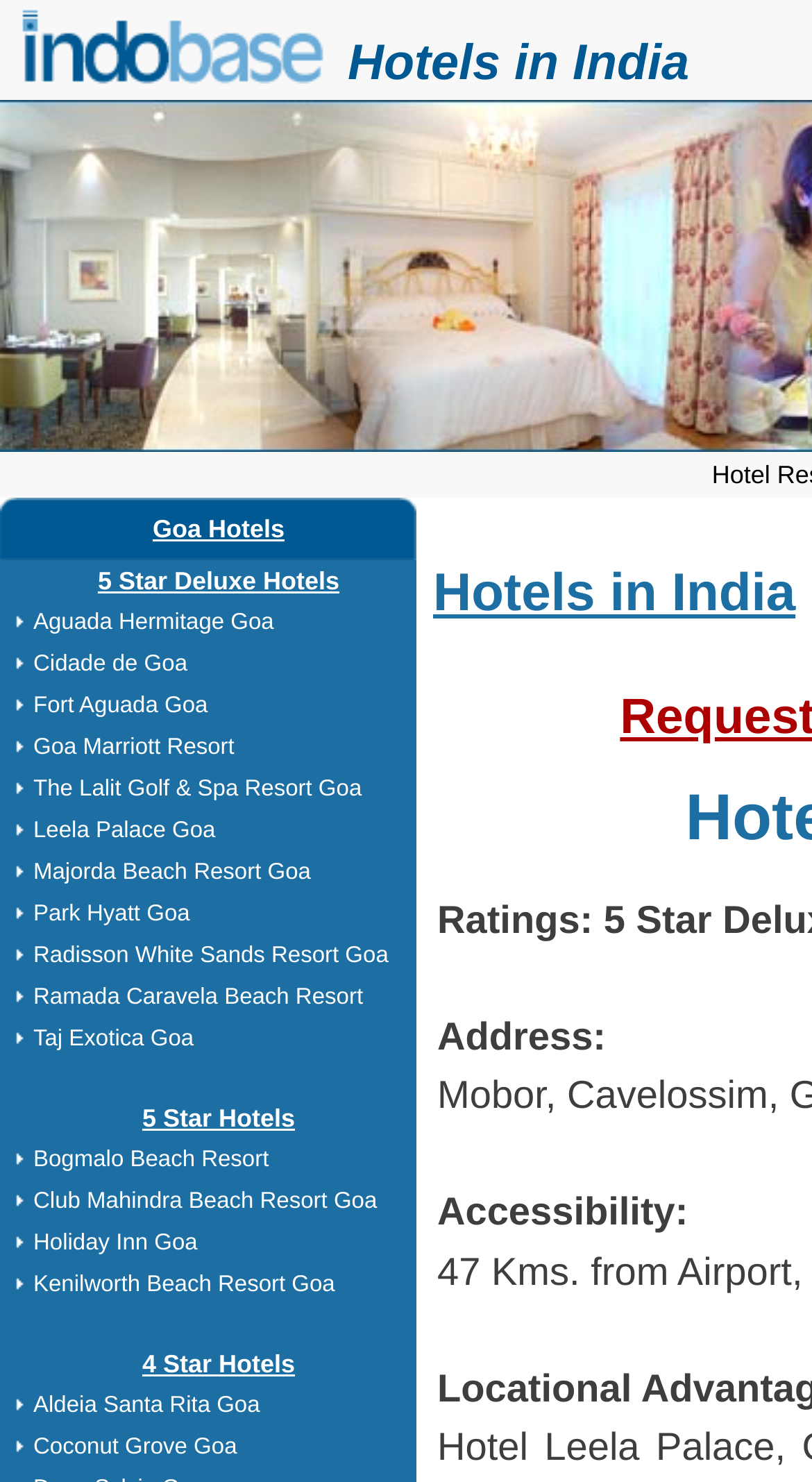Offer a meticulous description of the webpage's structure and content.

The webpage is about Leela Palace Goa, a 5-star deluxe hotel in Goa, India. At the top, there is a layout table with two cells, one containing the logo and link to "Indobase.com" and the other with a link to "Hotels in India". Below this, there is a large image related to "Hotels in India".

On the left side, there is a navigation menu with links to various hotel categories, including "5 Star Deluxe Hotels", "5 Star Hotels", and "4 Star Hotels". Each category has a corresponding image next to it.

In the main content area, there is a list of hotel names with links, including "Aguada Hermitage Goa", "Cidade de Goa", "Fort Aguada Goa", and many others. Each hotel name is accompanied by a small image. The list is divided into sections, with the hotel names and images arranged in a table layout.

At the bottom of the page, there are two static text elements, one labeled "Address:" and the other "Accessibility:".